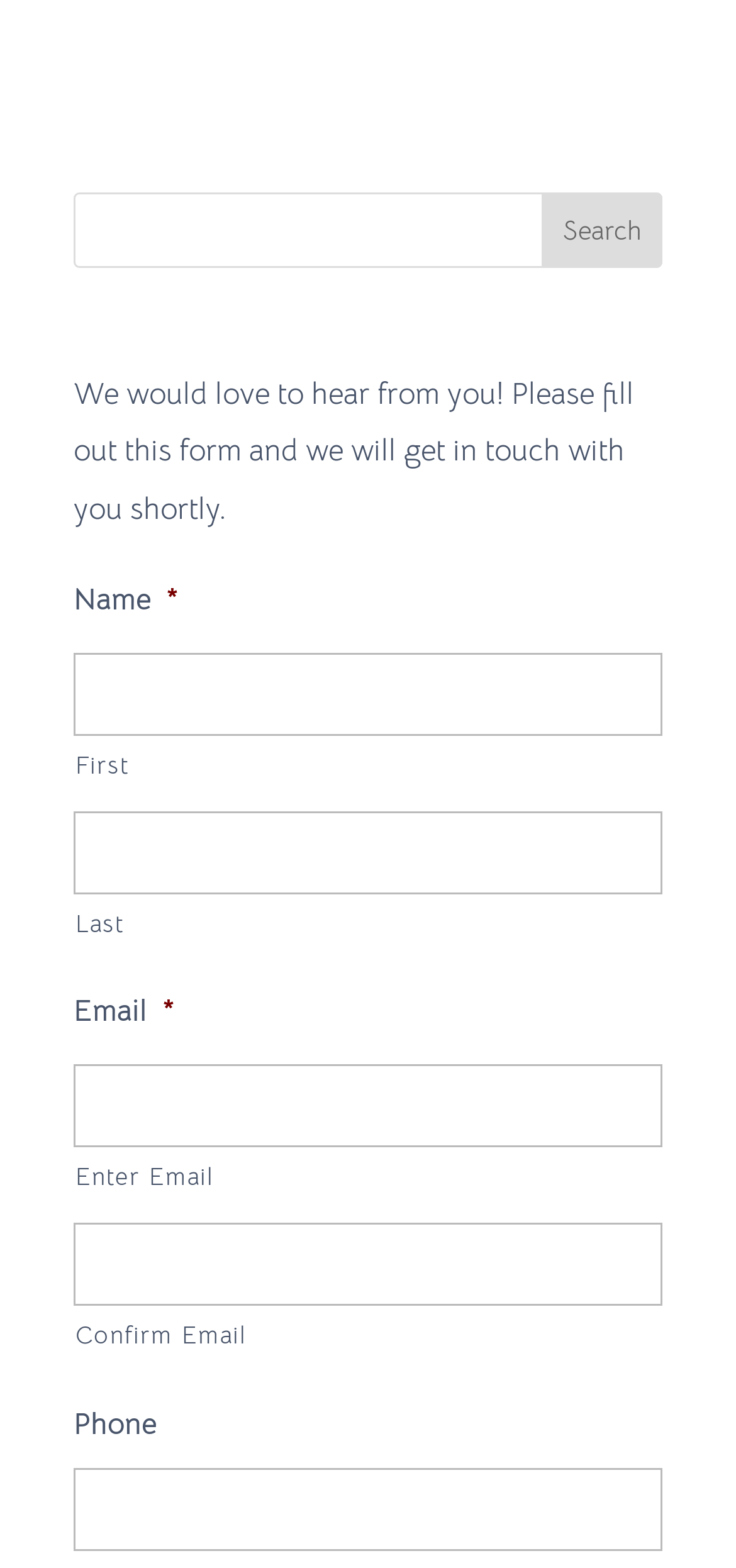Using the details in the image, give a detailed response to the question below:
Is the phone number field required?

The phone number field is not required, as it does not have an asterisk symbol (*) next to it. This suggests that the user can choose to provide their phone number, but it is not mandatory.